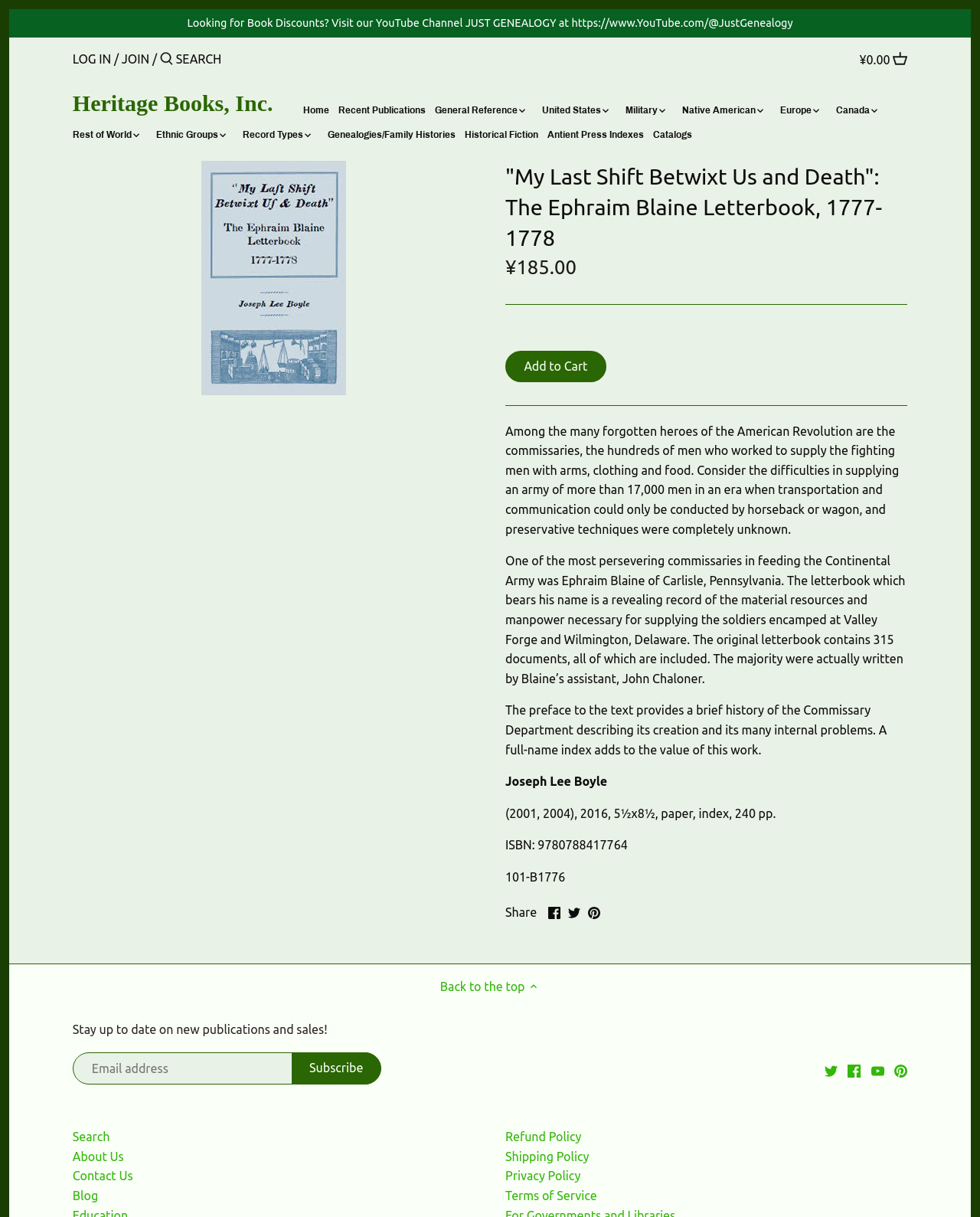Please provide the bounding box coordinates for the element that needs to be clicked to perform the instruction: "Add the book to cart". The coordinates must consist of four float numbers between 0 and 1, formatted as [left, top, right, bottom].

[0.516, 0.288, 0.619, 0.314]